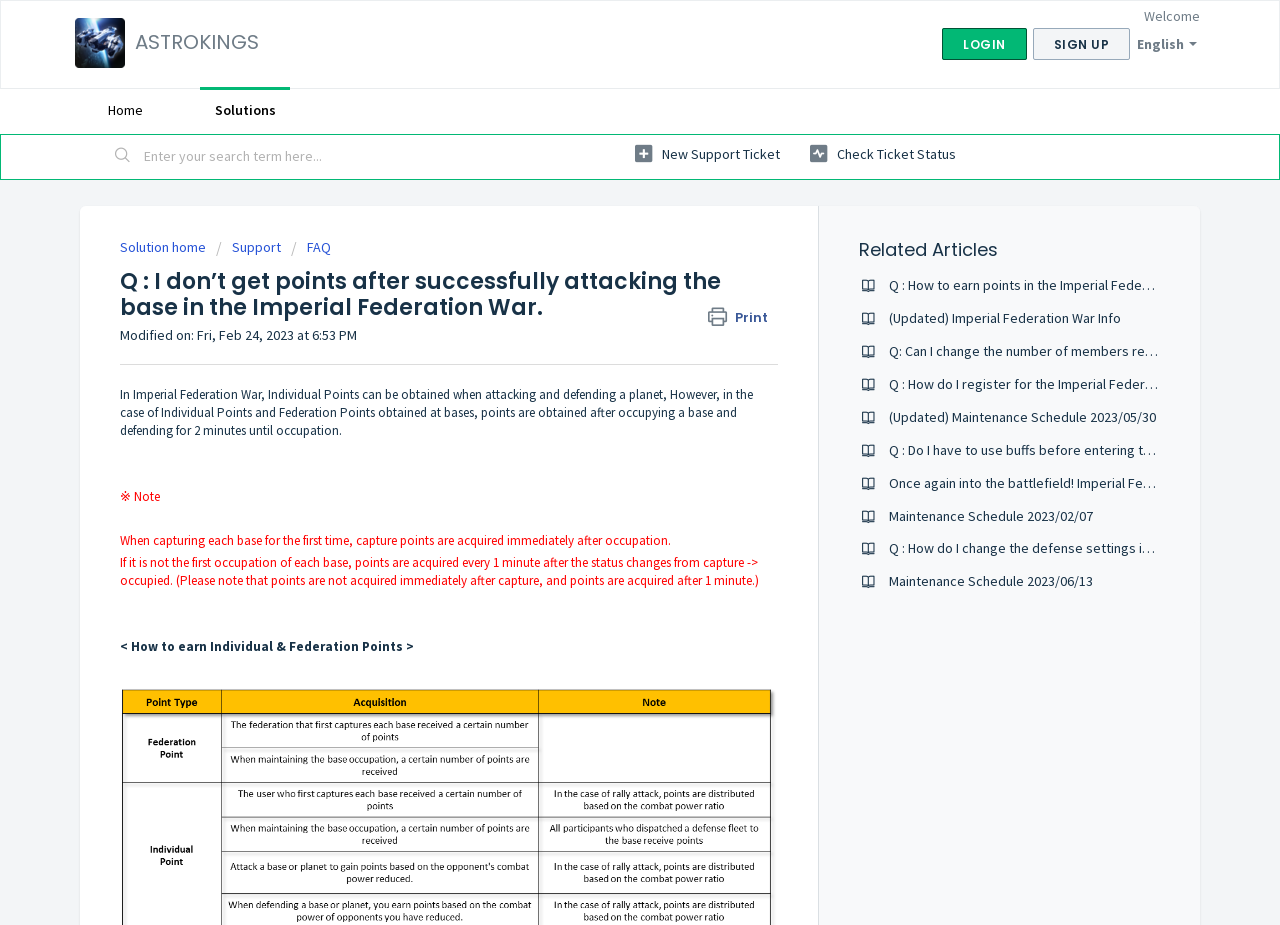Please provide a one-word or phrase answer to the question: 
What is the topic of the related article 'Q : How to earn points in the Imperial Federation War?'

Earning points in Imperial Federation War